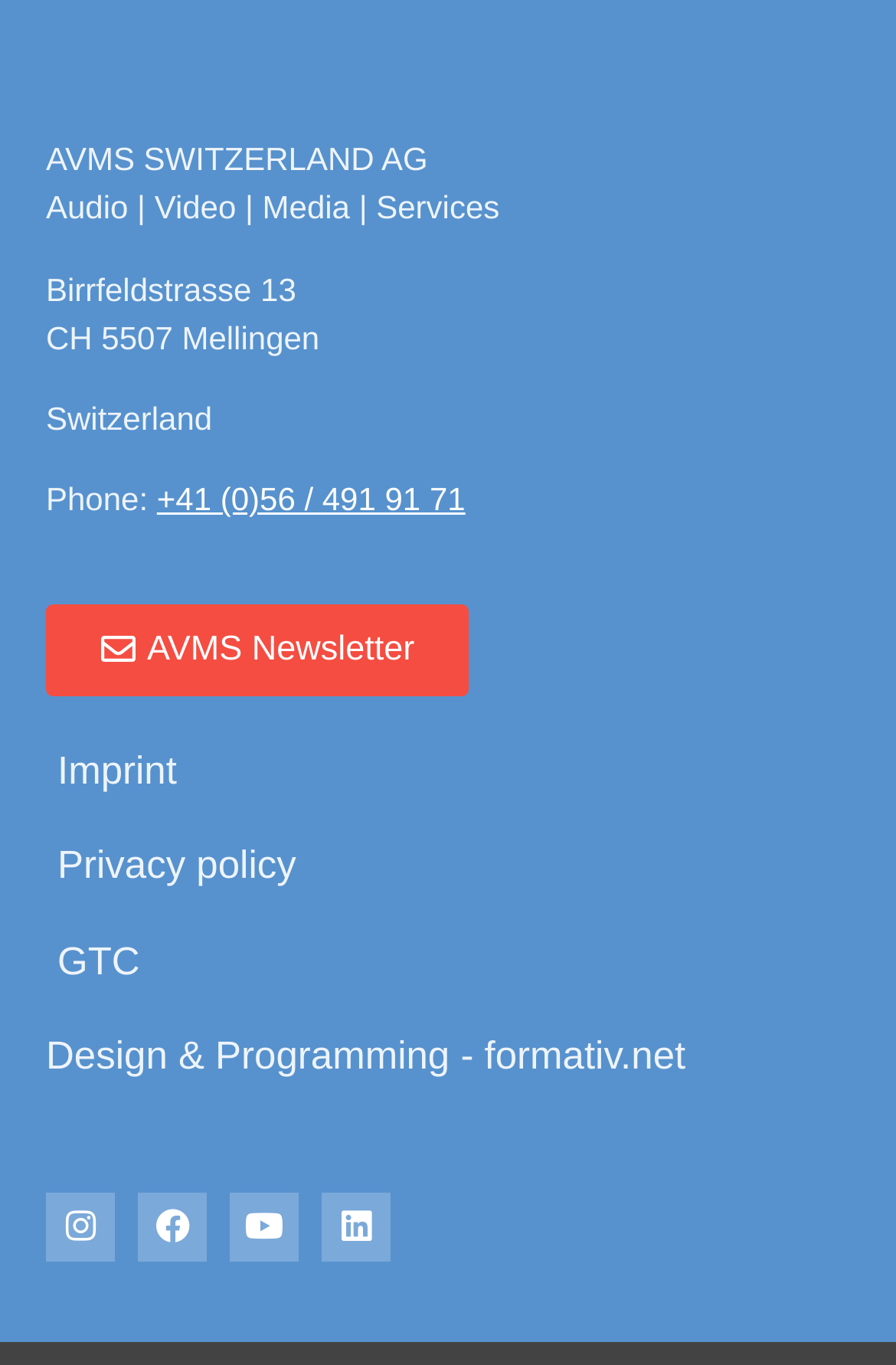Analyze the image and give a detailed response to the question:
How many social media links are there?

There are four social media links at the bottom of the webpage, which are 'Instagram', 'Facebook', 'Youtube', and 'Linkedin'.